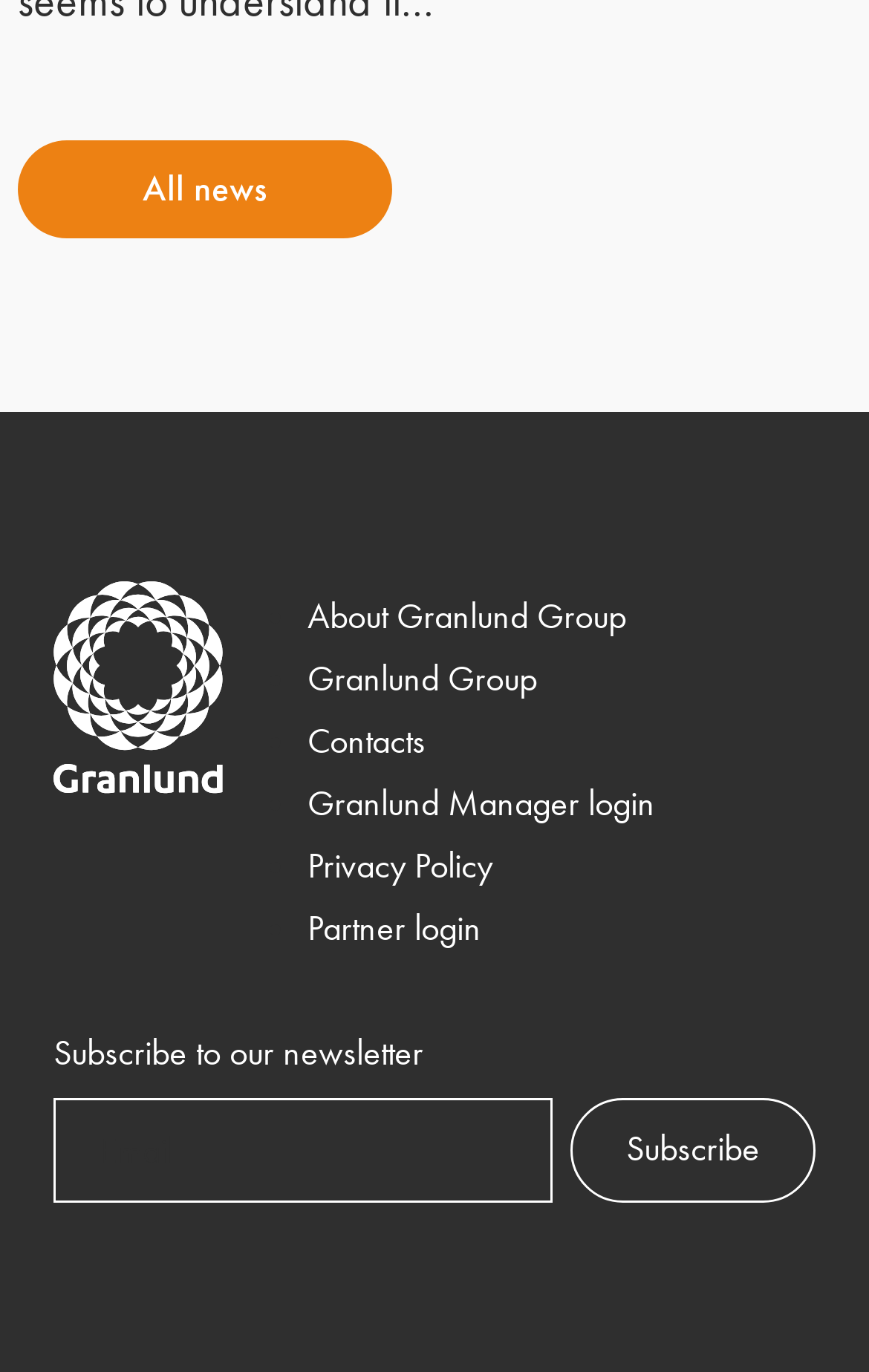Specify the bounding box coordinates for the region that must be clicked to perform the given instruction: "Click on All news".

[0.021, 0.102, 0.451, 0.173]